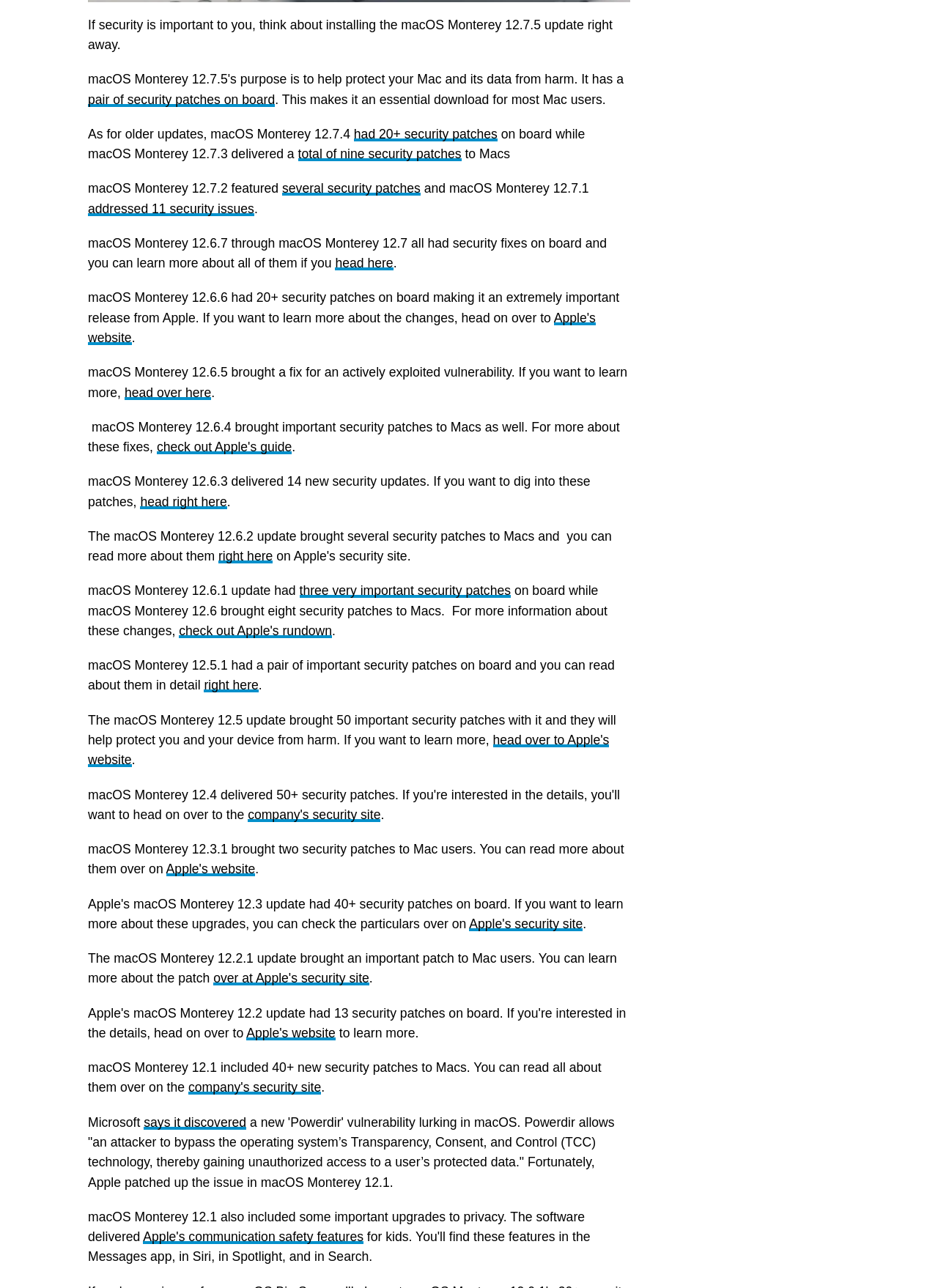Predict the bounding box of the UI element that fits this description: "check out Apple's rundown".

[0.191, 0.484, 0.354, 0.495]